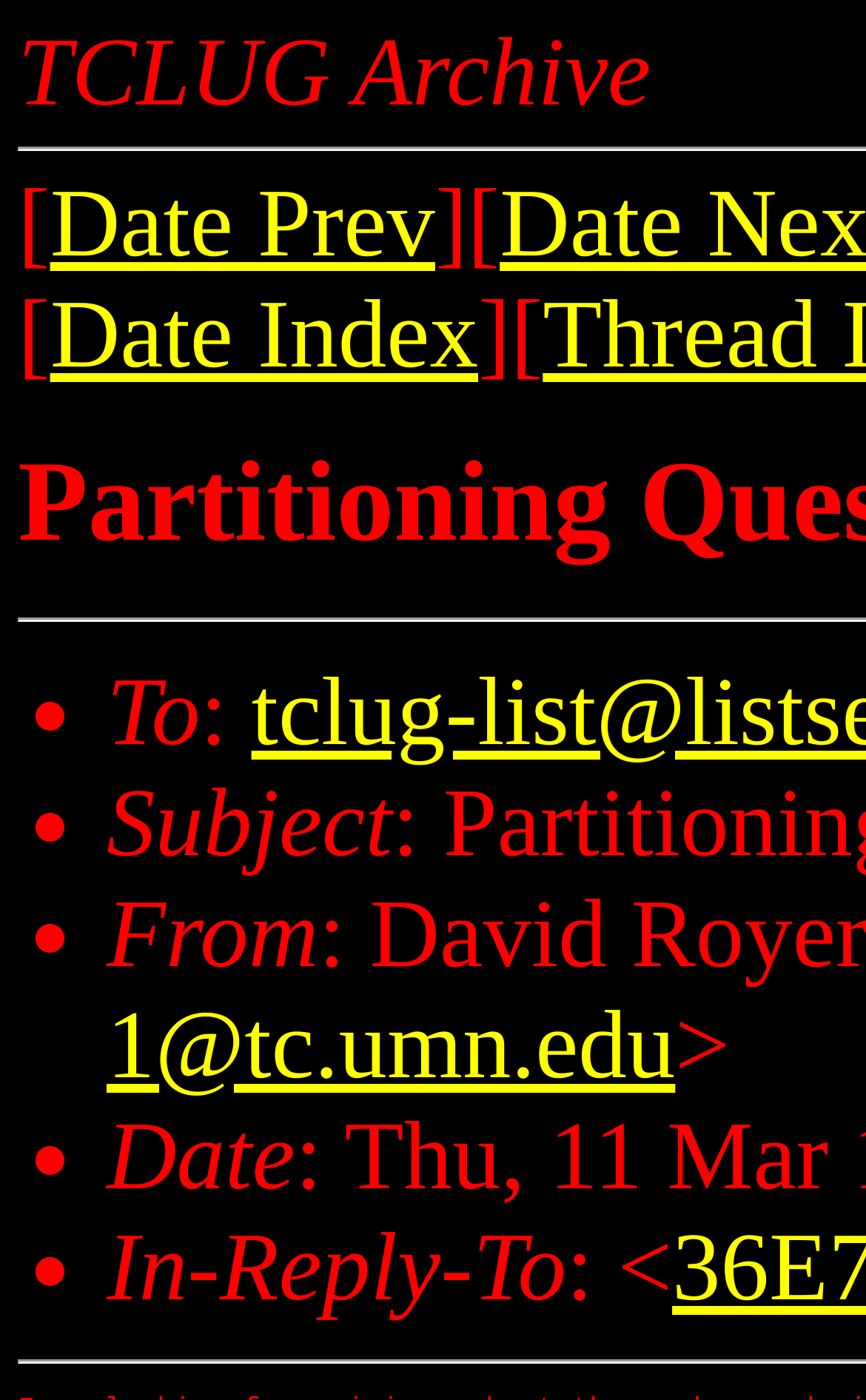What is the text after 'In-Reply-To'?
Using the visual information, respond with a single word or phrase.

: <